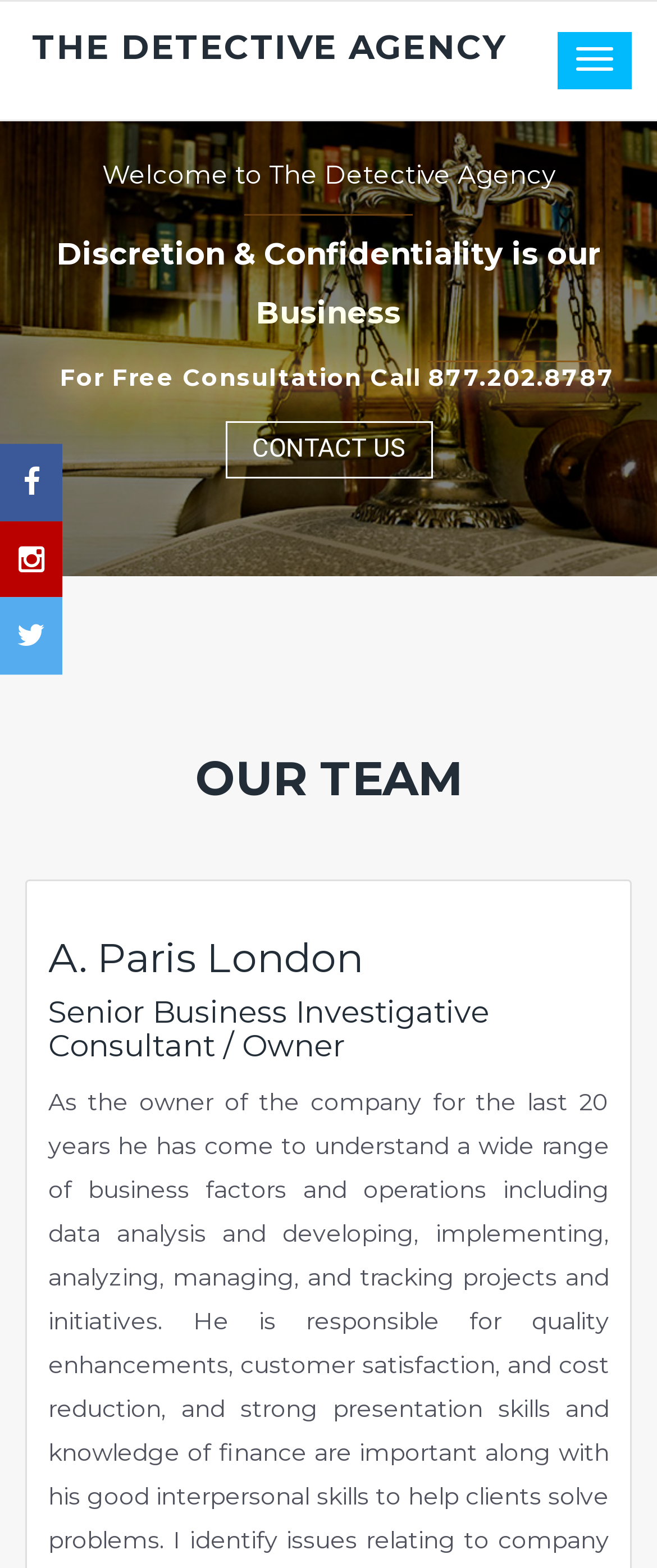How many navigation links are at the top of the page?
Refer to the image and provide a one-word or short phrase answer.

3